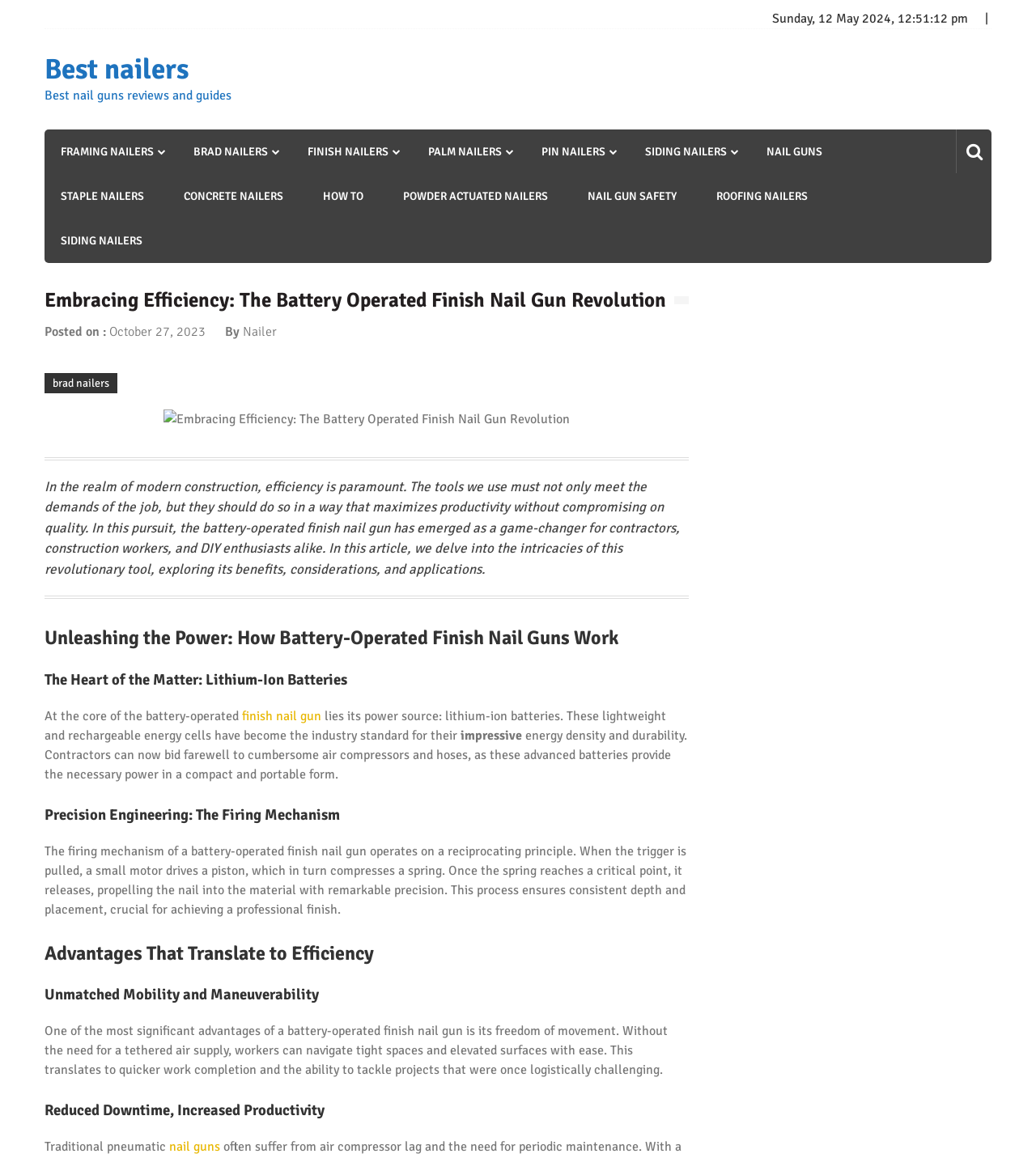What is the principle behind the firing mechanism of battery-operated finish nail guns?
Your answer should be a single word or phrase derived from the screenshot.

Reciprocating principle